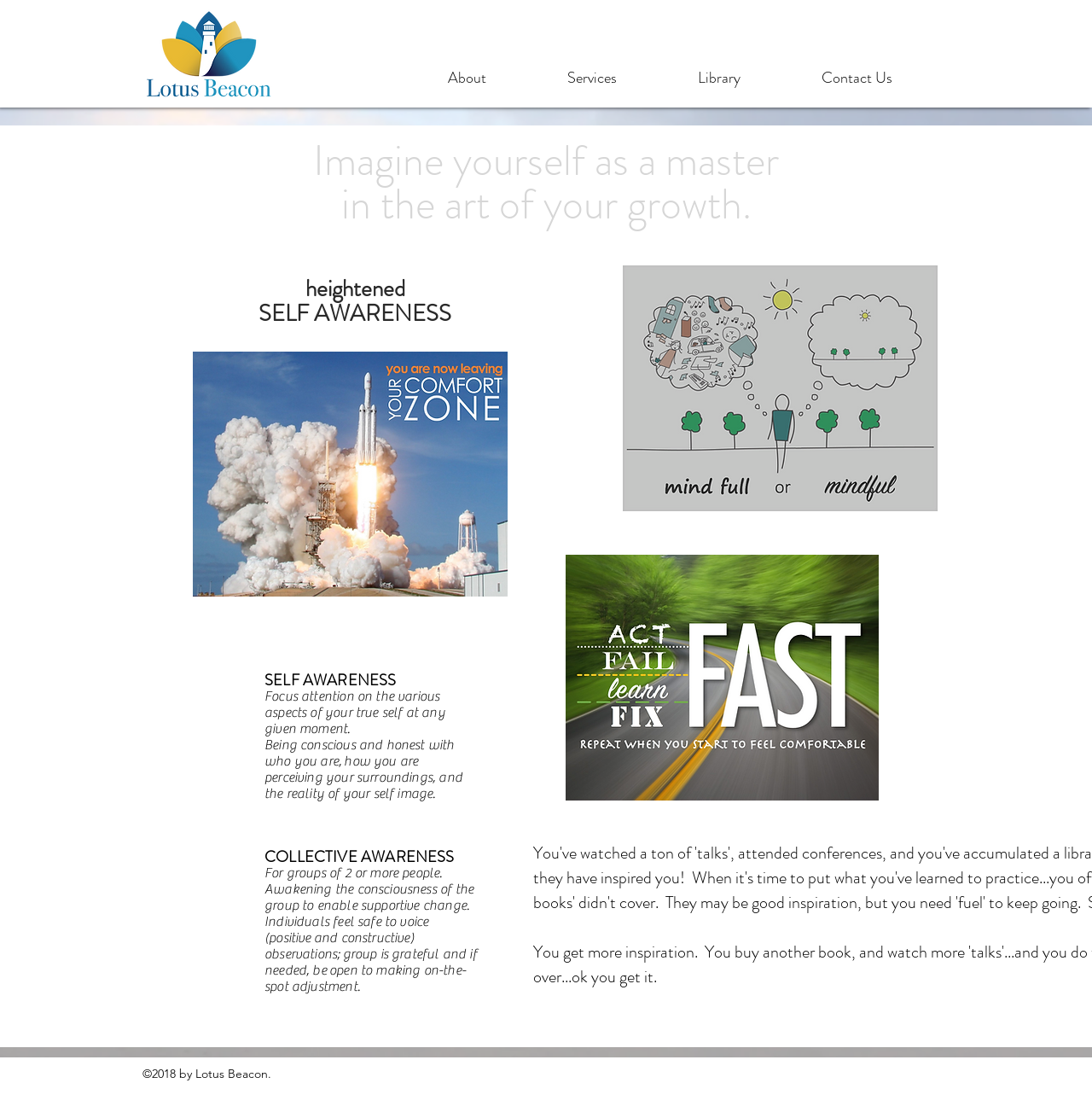Illustrate the webpage with a detailed description.

The webpage is titled "Scratch pad | Lotus Beacon" and features a prominent logo image of "Lotus-Beacon_LB_FF_LOW.png" at the top left corner, with another logo image "Lotus Beacon_Iso_FF.png" positioned slightly to the right of it.

Below the logos, there is a navigation menu labeled "Site" that spans across the top of the page, containing links to "About", "Services", "Library", and "Contact Us".

The main content of the page is divided into sections, with headings that read "Imagine yourself as a master", "in the art of your growth", and "heightened SELF AWARENESS". These headings are positioned in a staggered layout, with the first two headings aligned to the left and the third heading centered.

Below the headings, there is an image of a rocket ship "rocket comfort zone.png" that appears to be breaking out of a comfort zone. This image is positioned above a block of text that discusses the importance of self-awareness, including being conscious and honest with oneself.

To the right of the rocket ship image, there is another section with a heading "COLLECTIVE AWARENESS" that is targeted towards groups of two or more people. This section discusses the importance of awakening the consciousness of the group to enable supportive change.

The page also features several other images, including "custom gray mindful.png" and "act fast.png", which are positioned below the collective awareness section. Additionally, there is a section of text that mentions attended conferences, and a copyright notice "©2018 by Lotus Beacon." at the bottom of the page.